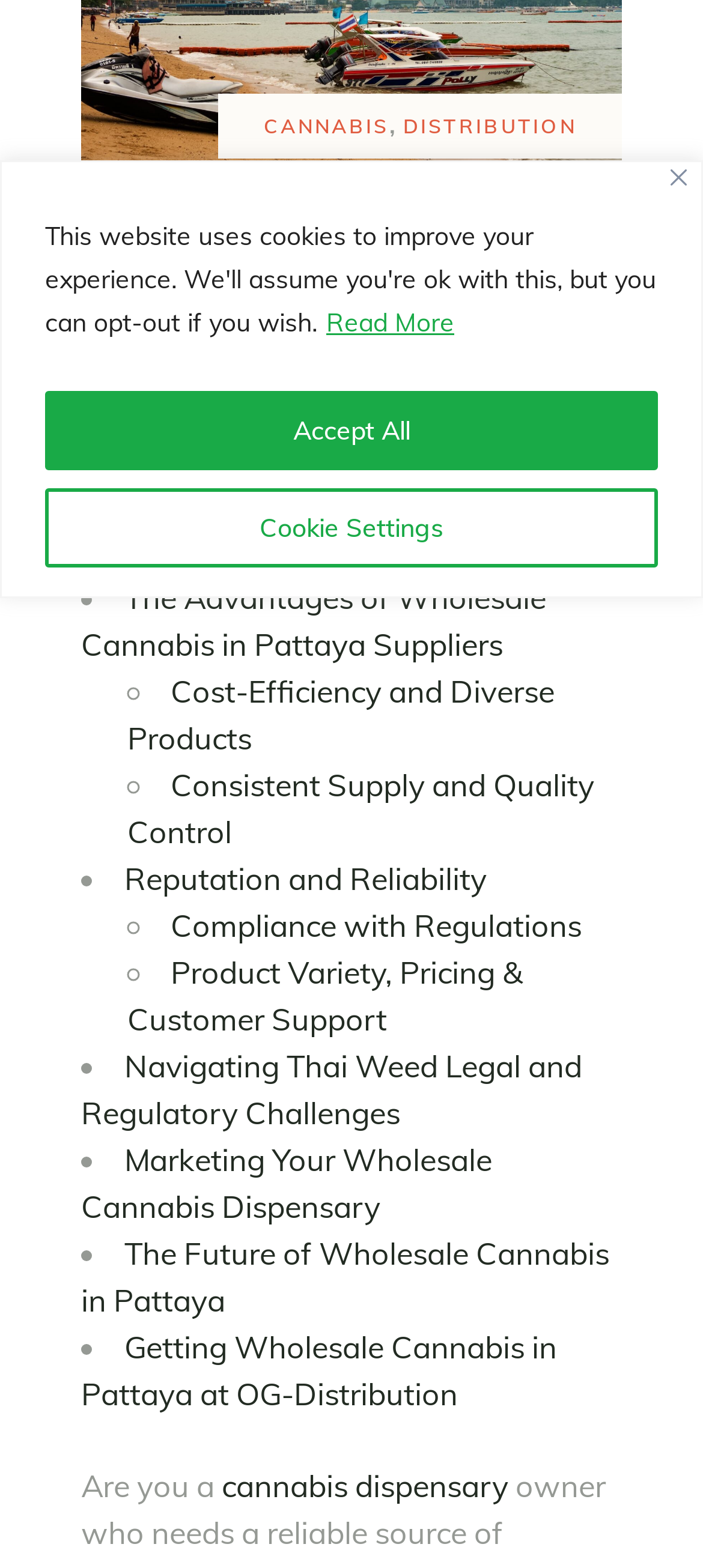Find and provide the bounding box coordinates for the UI element described here: "Cannabis". The coordinates should be given as four float numbers between 0 and 1: [left, top, right, bottom].

[0.375, 0.073, 0.553, 0.089]